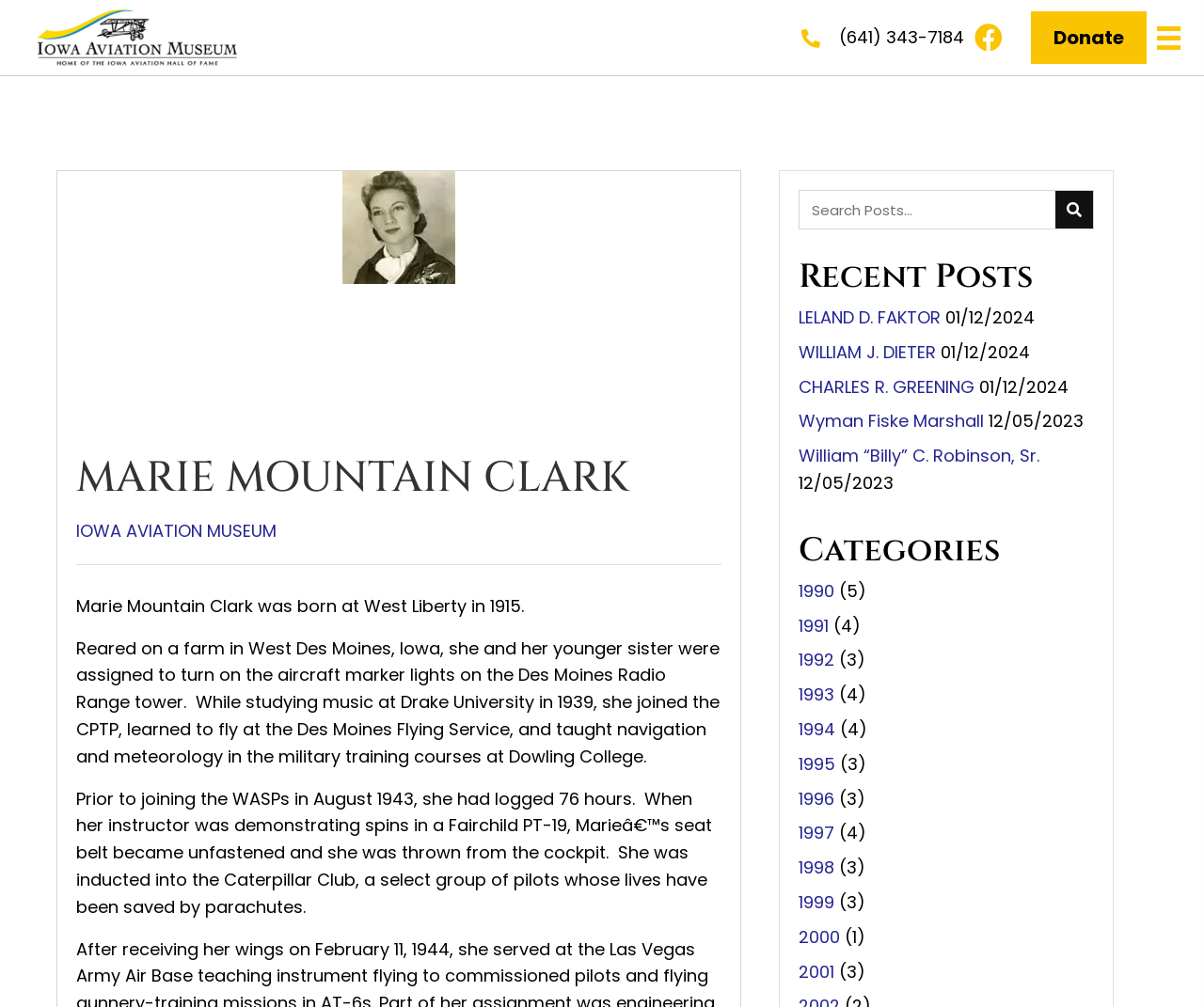Find the bounding box coordinates of the clickable area that will achieve the following instruction: "Click the Facebook button".

[0.81, 0.023, 0.833, 0.051]